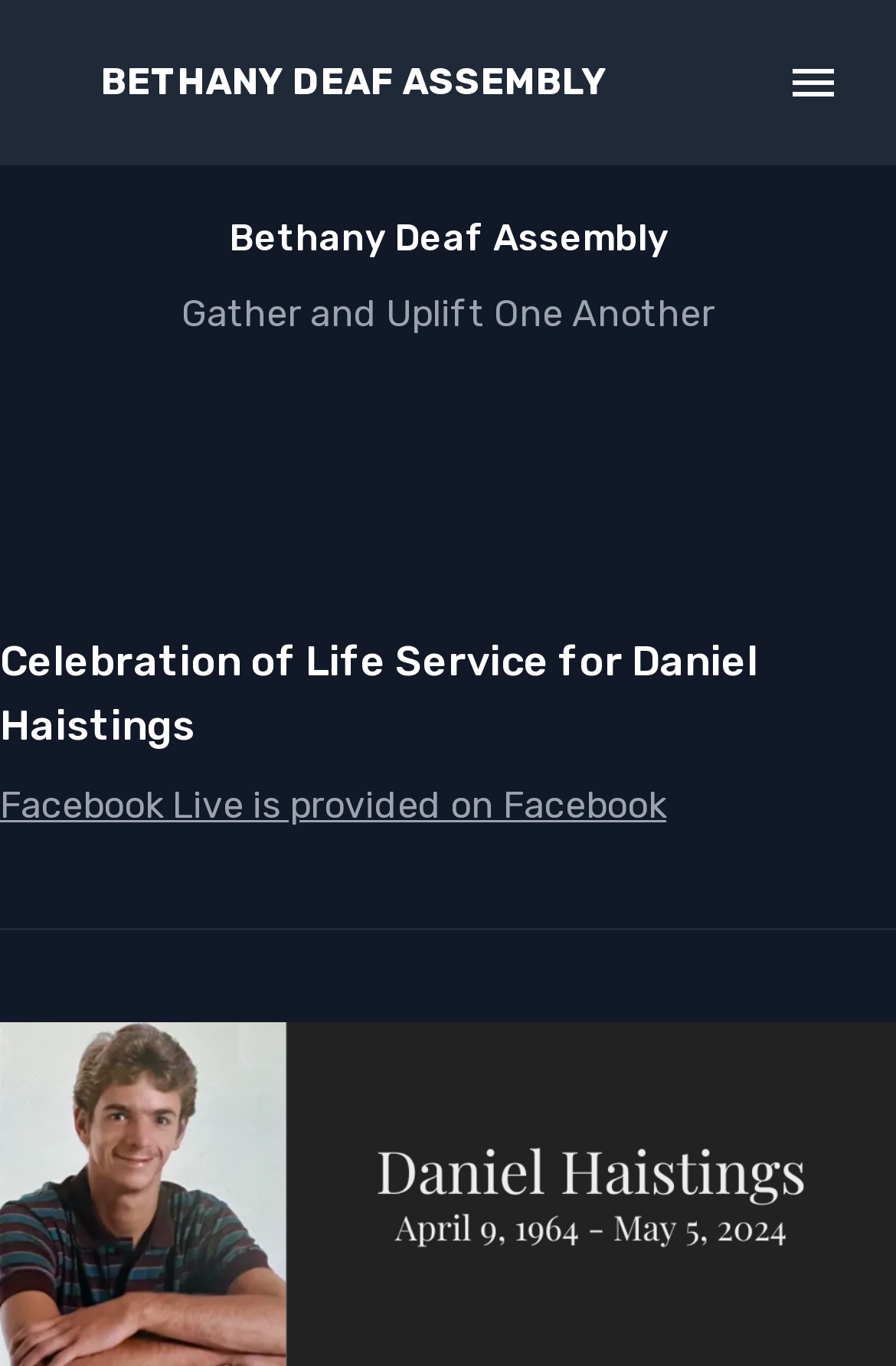Provide the bounding box coordinates for the specified HTML element described in this description: "menu". The coordinates should be four float numbers ranging from 0 to 1, in the format [left, top, right, bottom].

[0.846, 0.02, 0.969, 0.101]